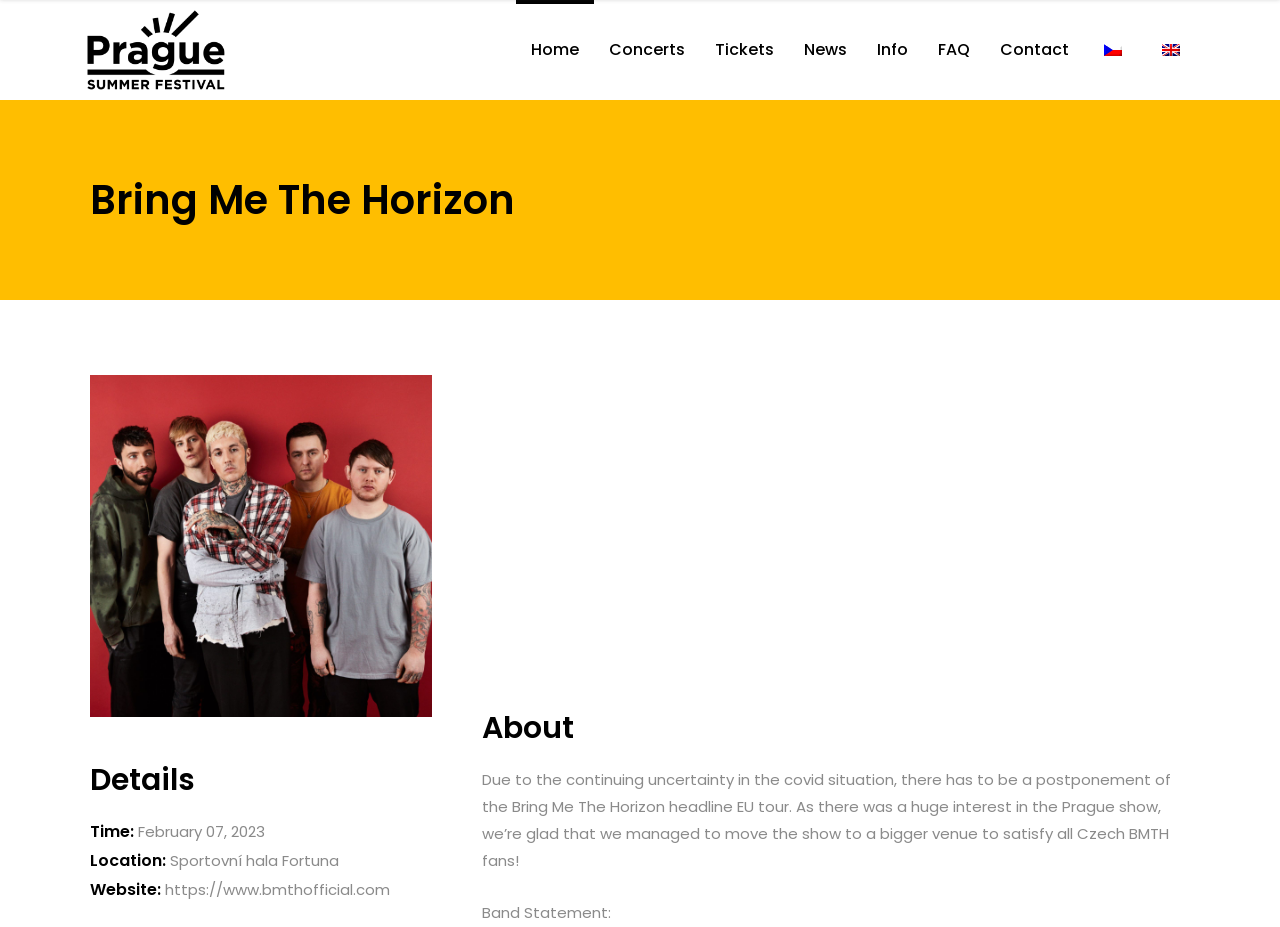Please answer the following question using a single word or phrase: 
What is the reason for the postponement of the tour?

Covid situation